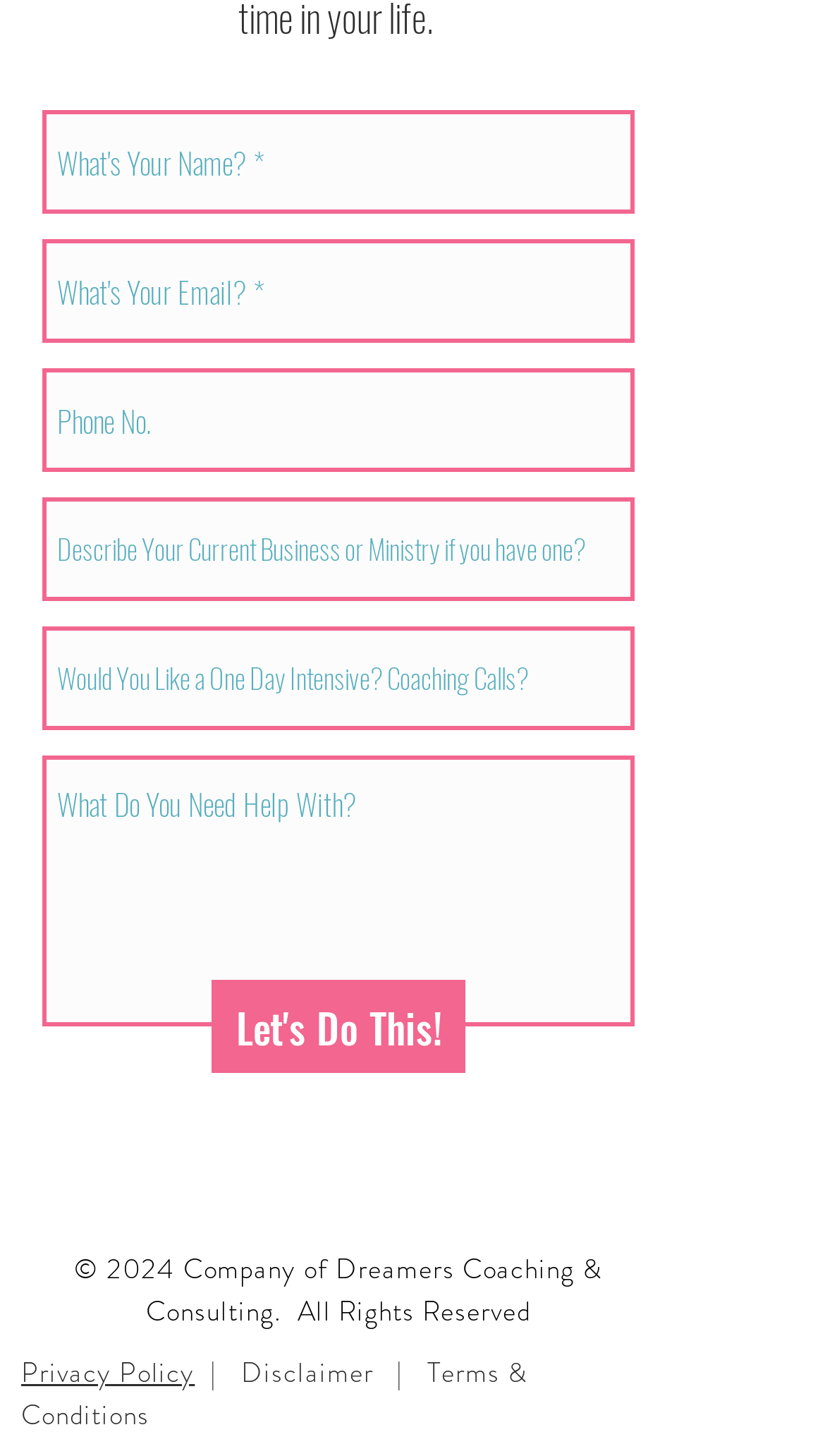Can you find the bounding box coordinates for the element to click on to achieve the instruction: "Enter your name"?

[0.051, 0.076, 0.769, 0.147]